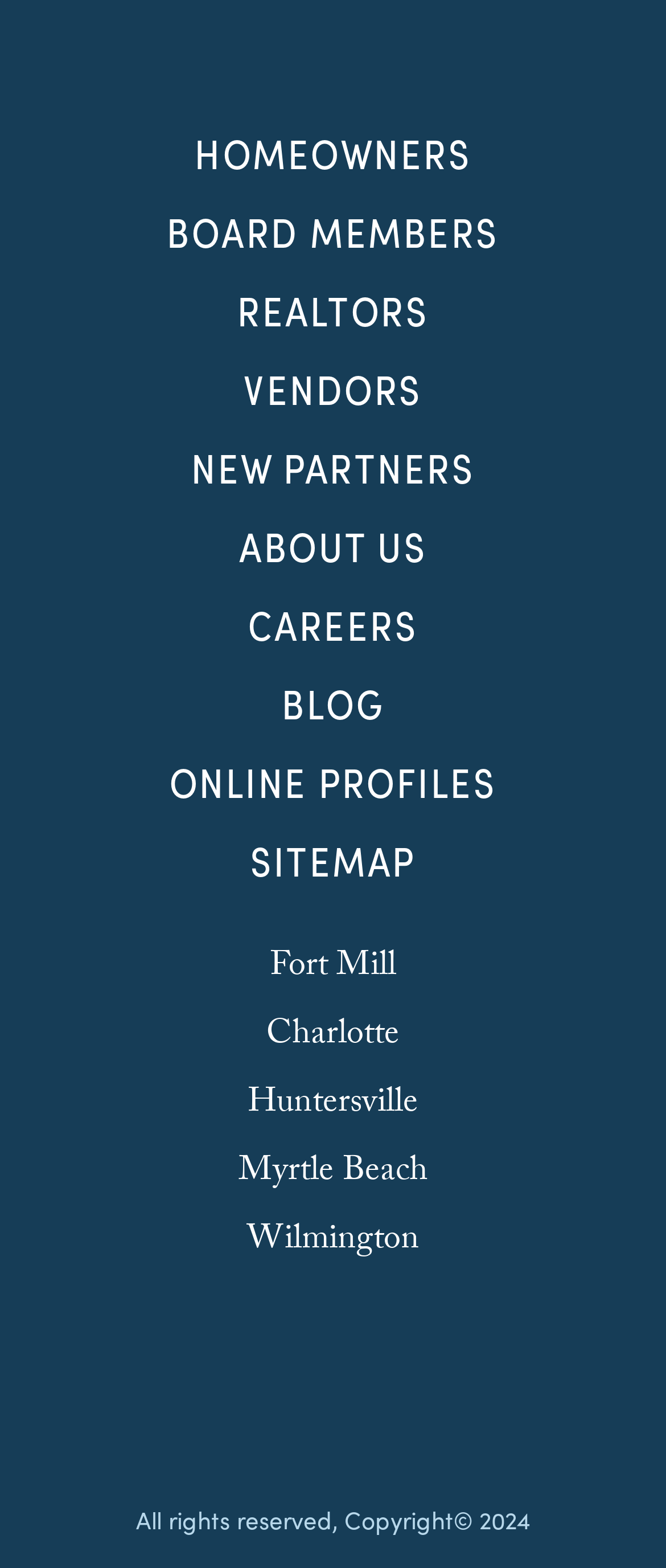Please determine the bounding box coordinates for the UI element described as: "Myrtle Beach".

[0.306, 0.727, 0.694, 0.771]